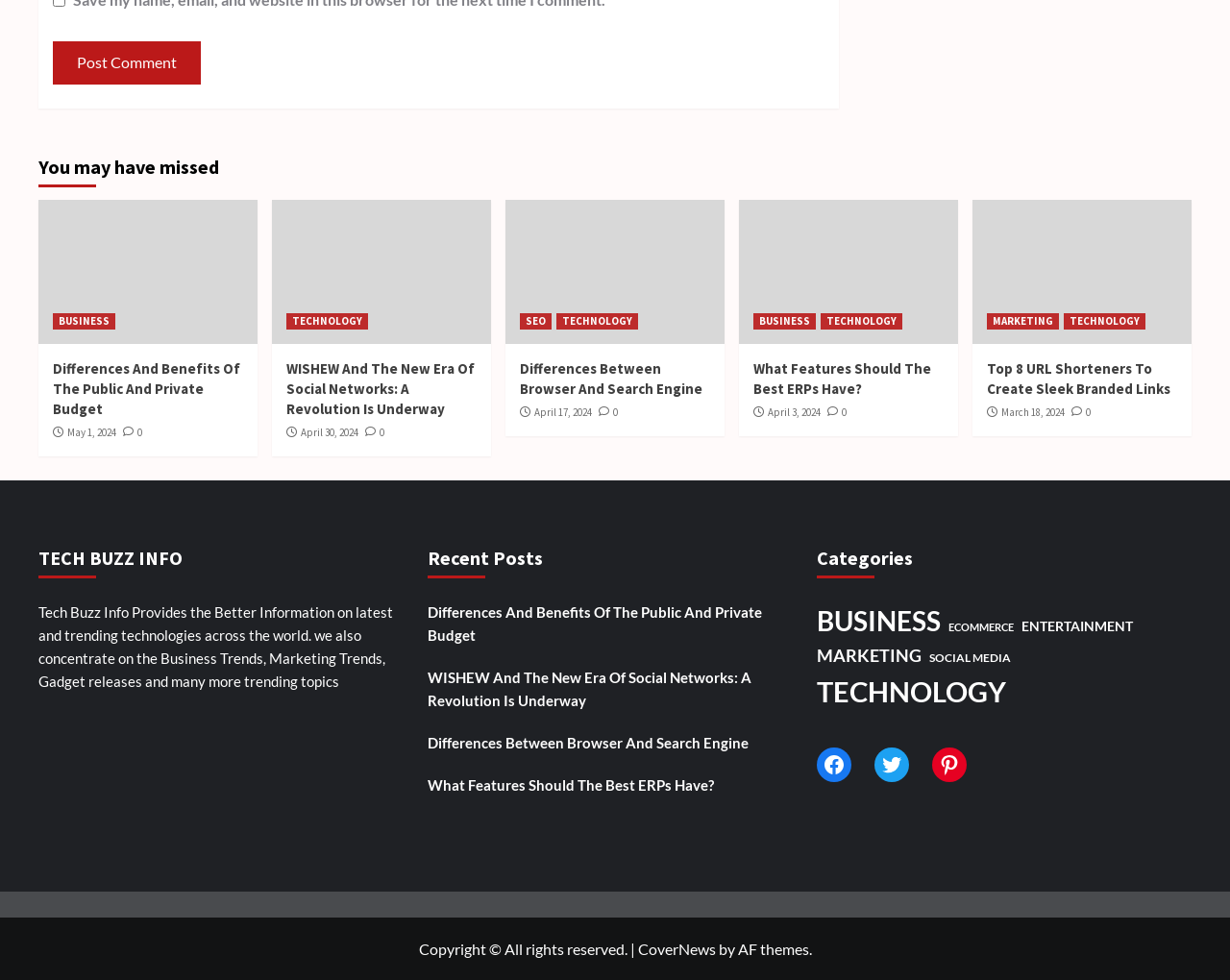How many items are in the ECOMMERCE category?
Based on the visual details in the image, please answer the question thoroughly.

I looked at the categories section and found the ECOMMERCE category, which has 23 items according to the text '(23 items)' next to it.